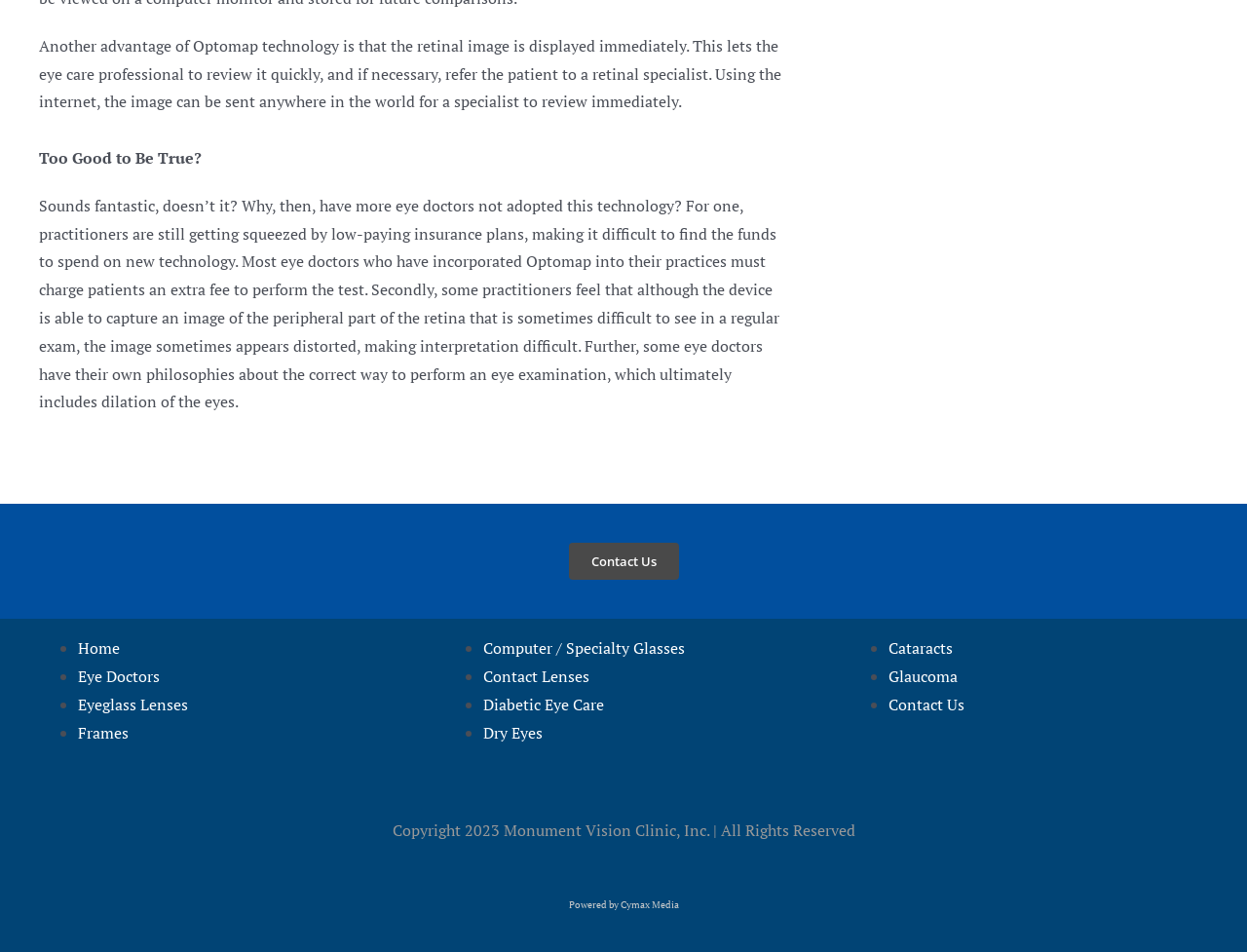Provide the bounding box coordinates for the UI element described in this sentence: "Computer / Specialty Glasses". The coordinates should be four float values between 0 and 1, i.e., [left, top, right, bottom].

[0.387, 0.67, 0.549, 0.692]